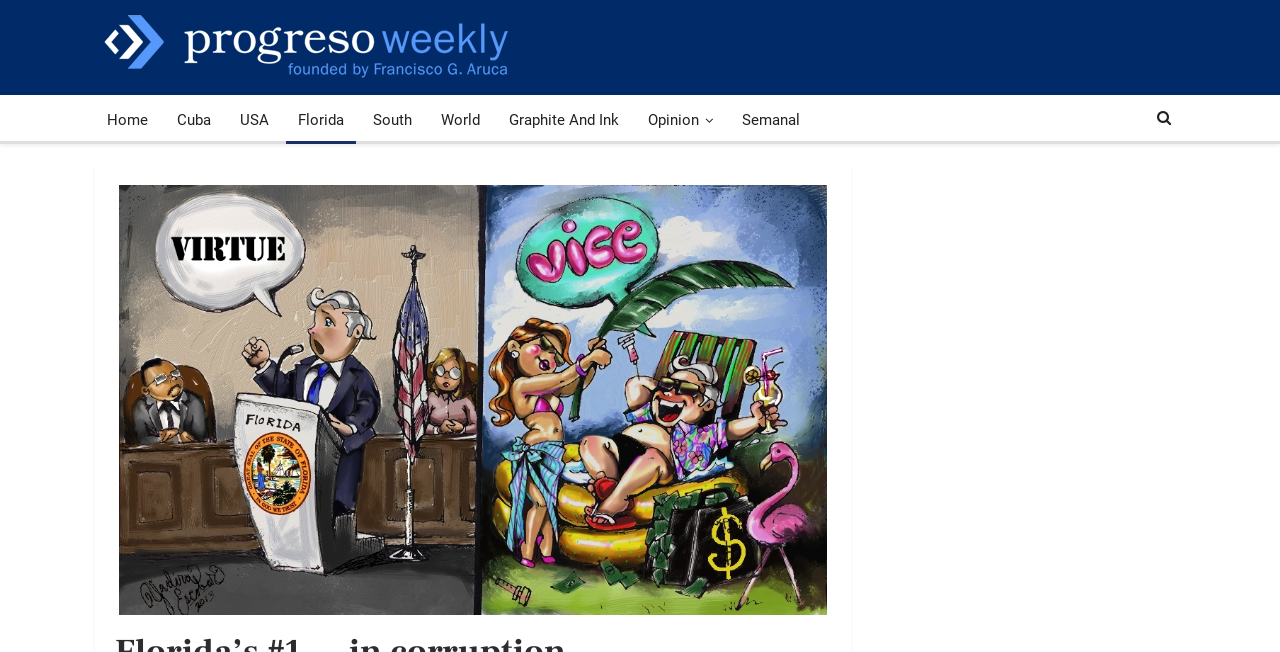Give a detailed explanation of the elements present on the webpage.

The webpage appears to be a news article or blog post from Progreso Weekly, with a focus on corruption in Florida. At the top of the page, there is a logo image of Progreso Semanal, accompanied by a link to the publication's homepage. Below the logo, there is a navigation menu with eight links: Home, Cuba, USA, Florida, South, World, Graphite And Ink, and Opinion, as well as a link to Semanal.

The main content of the page is not explicitly described in the accessibility tree, but the meta description suggests that it may discuss a study by Integrity Florida, which found that 1,762 public officials in Florida have been convicted since 1976, with an average of 71 convictions per year.